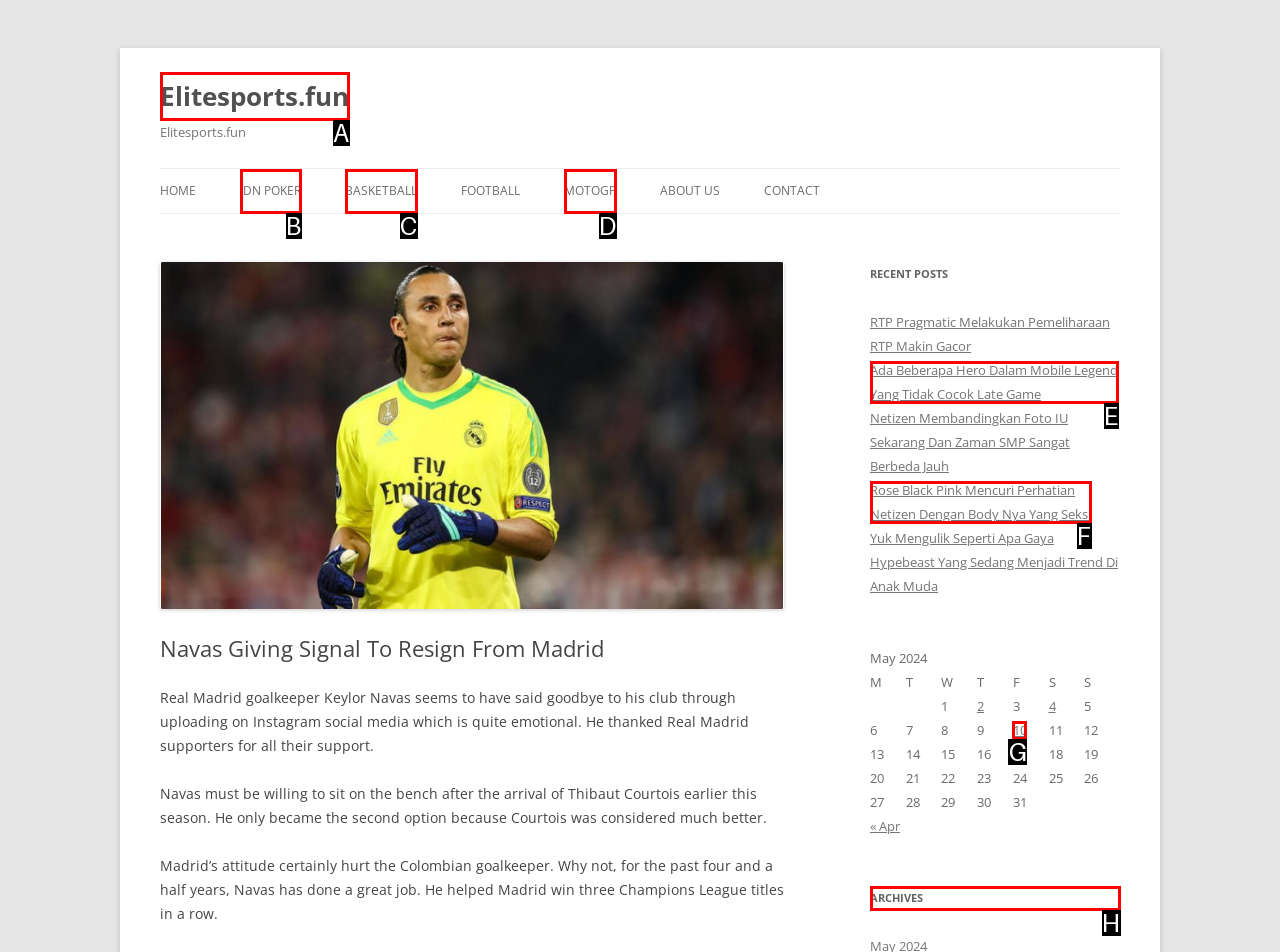Determine which option you need to click to execute the following task: Check the archives. Provide your answer as a single letter.

H